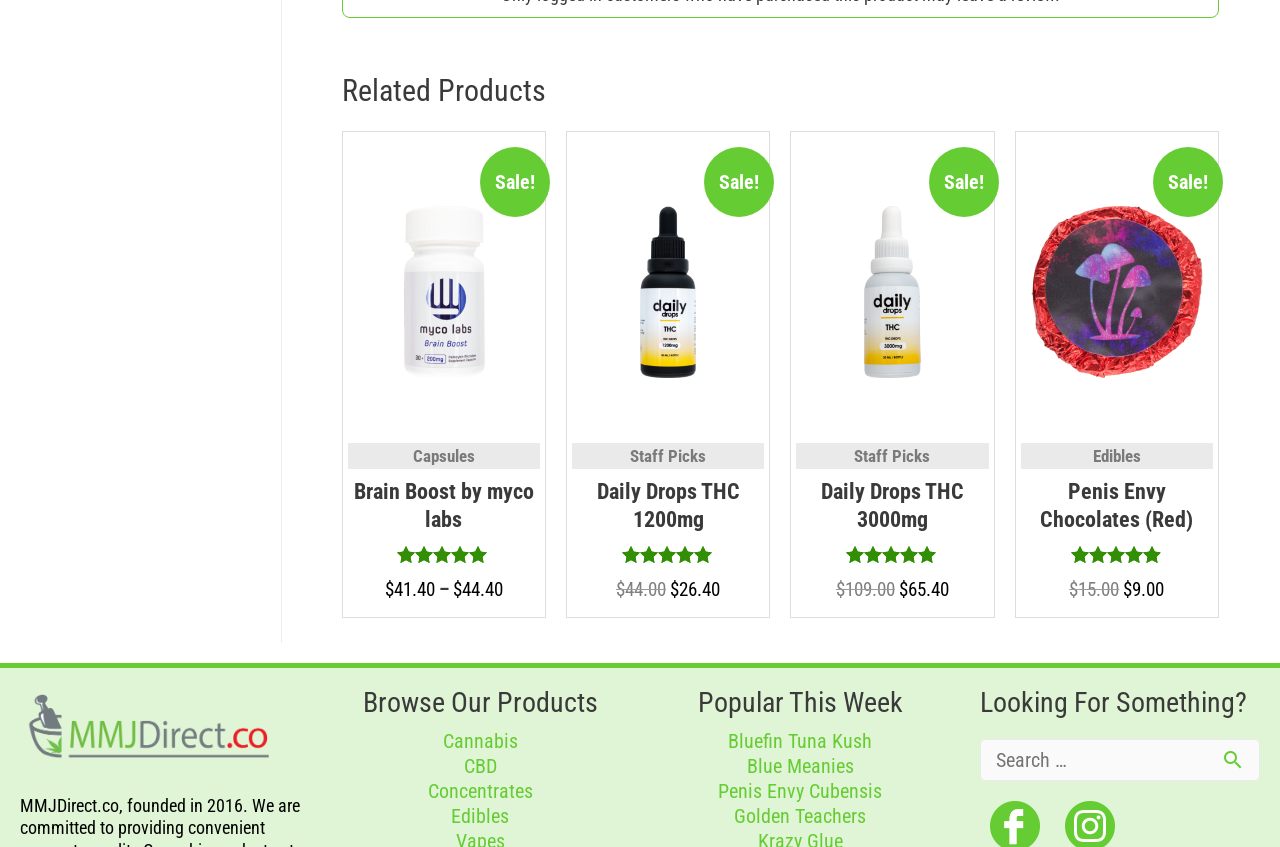Determine the bounding box coordinates for the UI element matching this description: "Daily Drops THC 1200mg".

[0.447, 0.564, 0.597, 0.681]